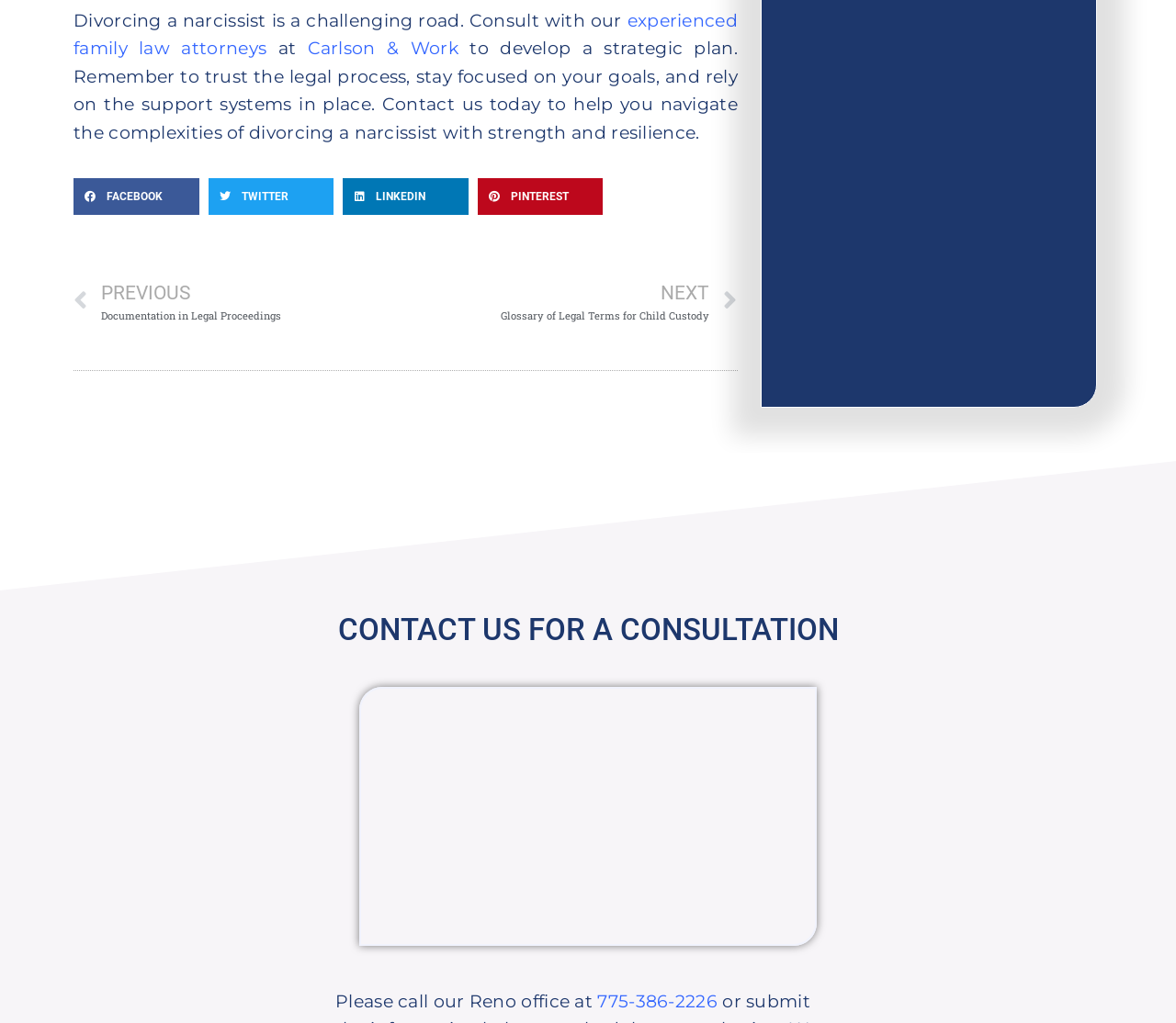What is the law firm's name? Based on the screenshot, please respond with a single word or phrase.

Carlson & Work